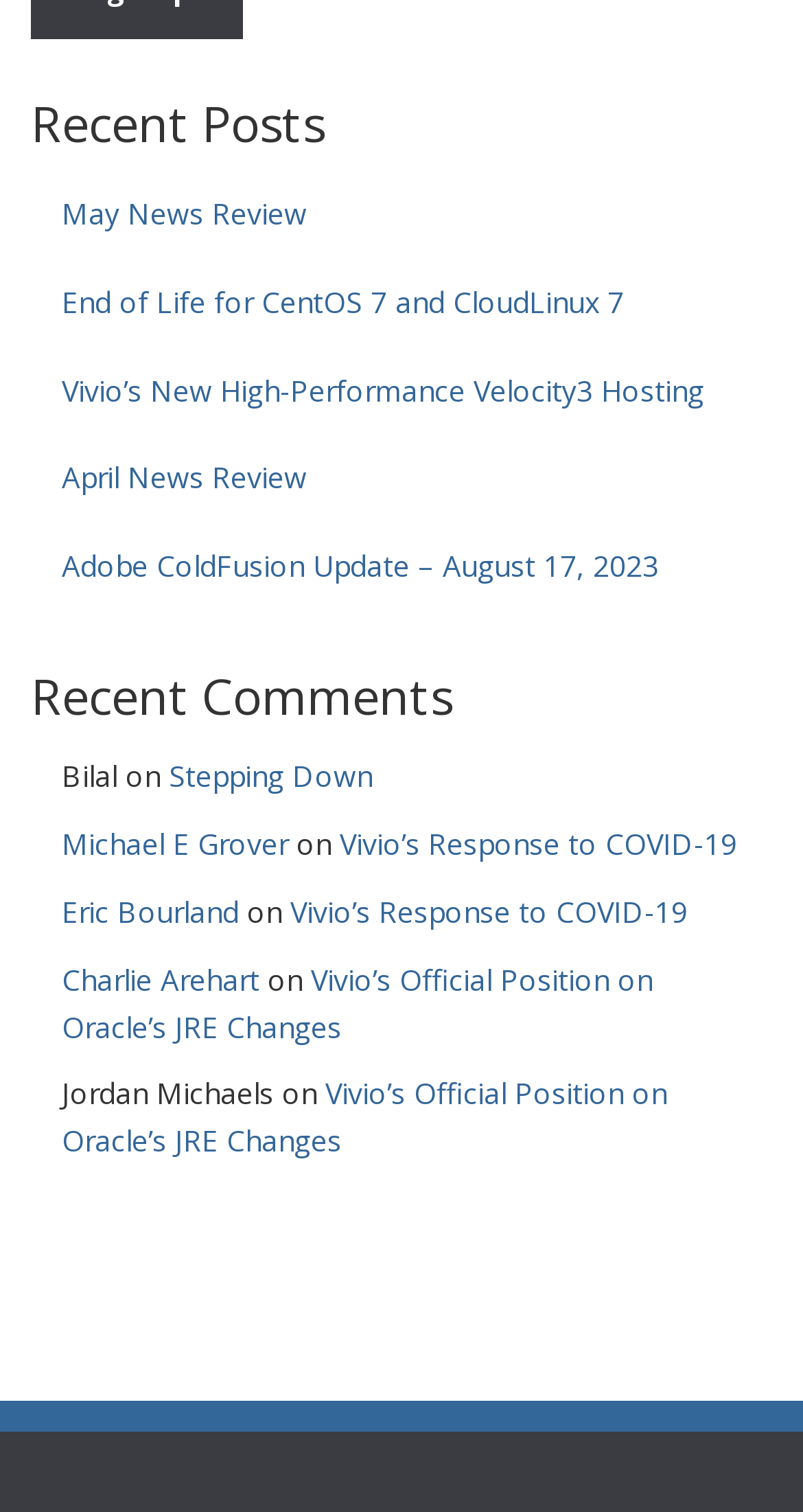Given the description "Vivio’s New High-Performance Velocity3 Hosting", provide the bounding box coordinates of the corresponding UI element.

[0.038, 0.23, 0.962, 0.288]